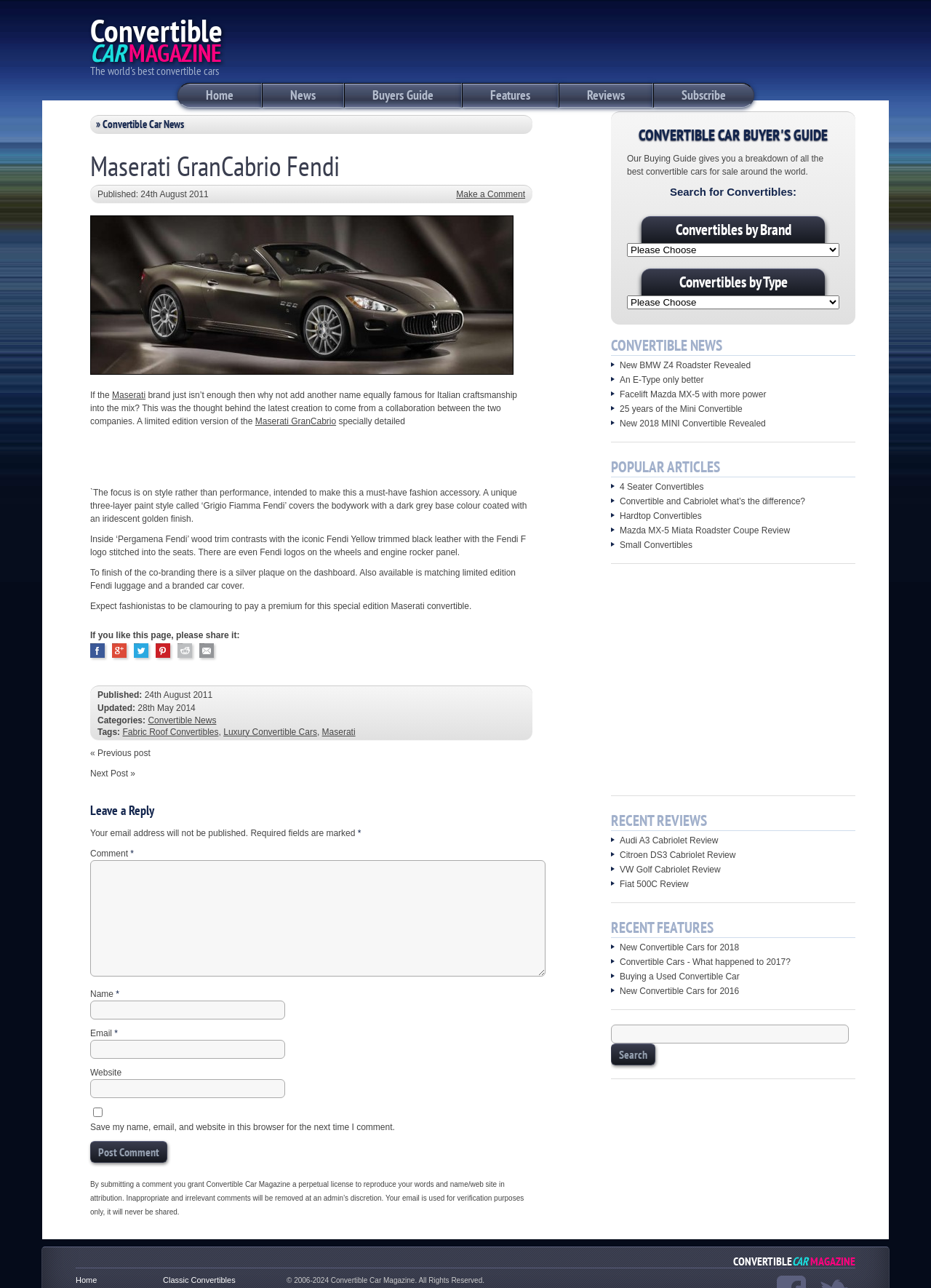Please give a concise answer to this question using a single word or phrase: 
What is the purpose of the 'Share on Facebook' link?

To share the page